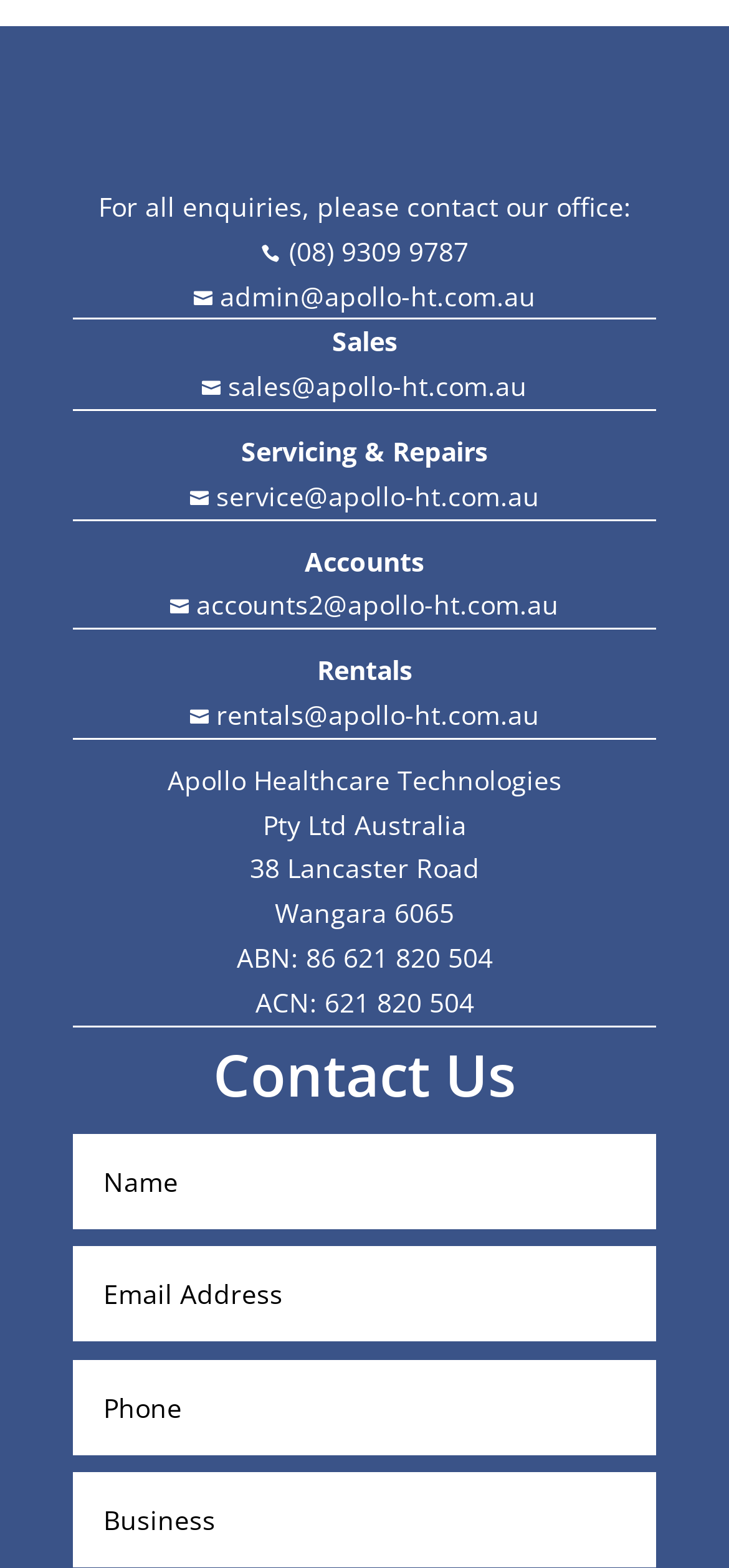Find the bounding box coordinates of the element to click in order to complete the given instruction: "send an email to admin."

[0.291, 0.177, 0.735, 0.2]